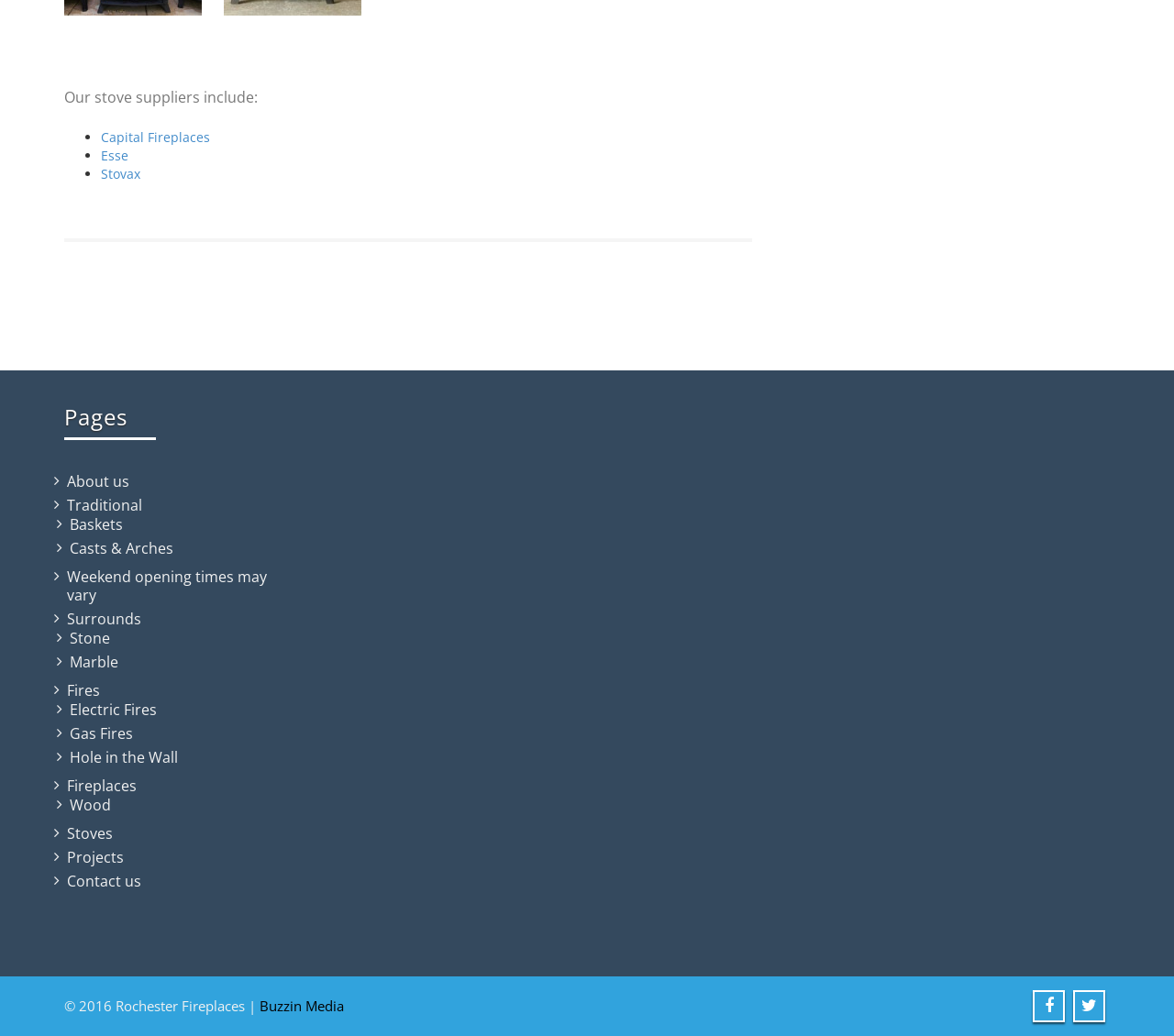Specify the bounding box coordinates of the area that needs to be clicked to achieve the following instruction: "Contact us".

[0.057, 0.841, 0.12, 0.86]